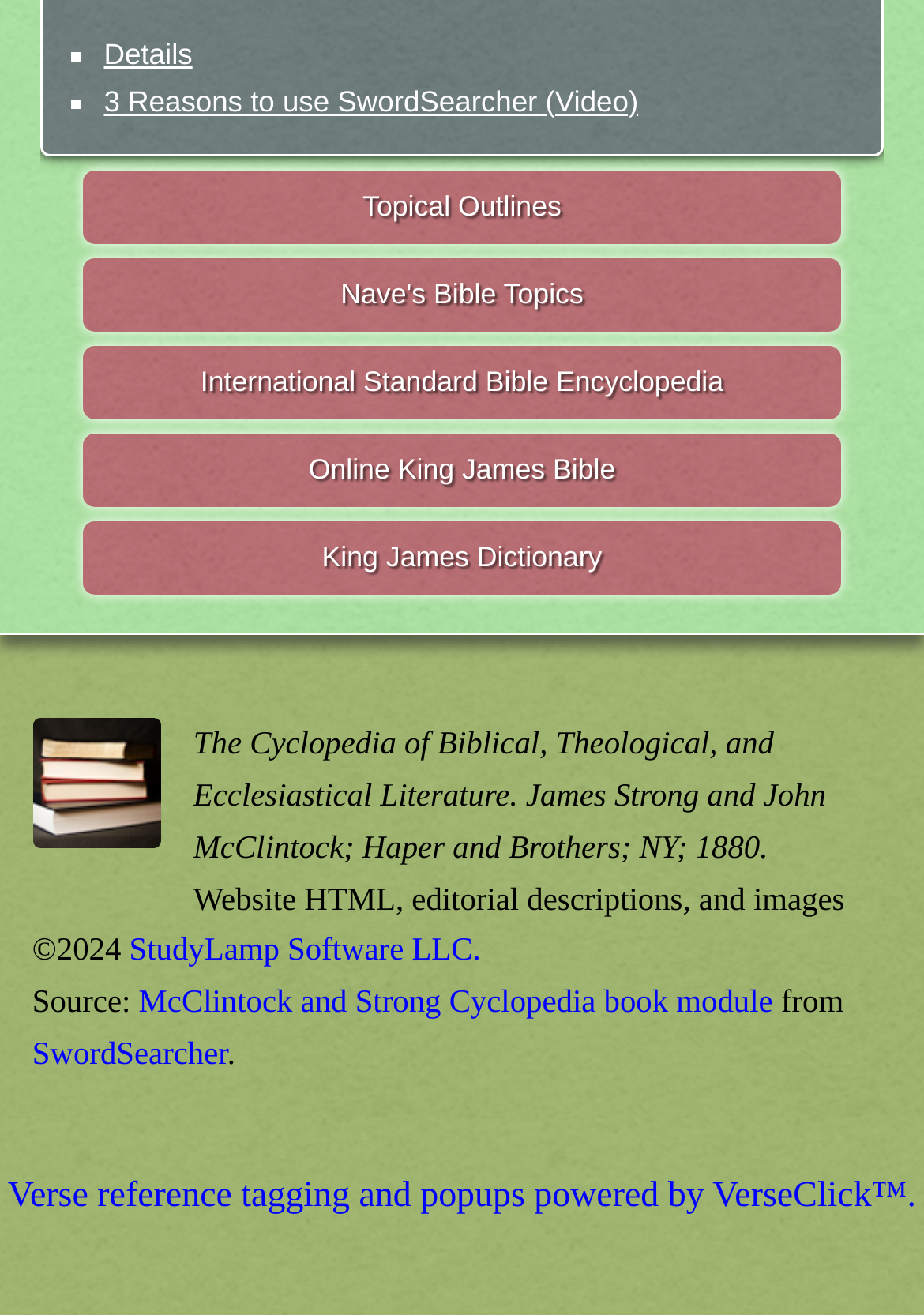Determine the bounding box coordinates of the region to click in order to accomplish the following instruction: "Explore Health". Provide the coordinates as four float numbers between 0 and 1, specifically [left, top, right, bottom].

None